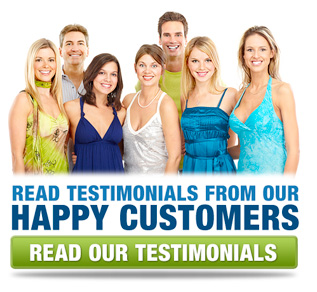Describe every important feature and element in the image comprehensively.

The image showcases a diverse group of seven smiling individuals standing side by side, exuding a sense of confidence and satisfaction. They are dressed in colorful, casual clothing, suggesting a friendly and approachable atmosphere. Below the group, a prominent text banner encourages viewers to "READ TESTIMONIALS FROM OUR HAPPY CUSTOMERS," accompanied by a call-to-action button that says "READ OUR TESTIMONIALS." This visual representation is likely part of a marketing strategy for a product, perhaps a weight loss supplement or health-related item, aimed at highlighting positive customer experiences and testimonials that can foster trust and encourage potential buyers to learn more about the product.